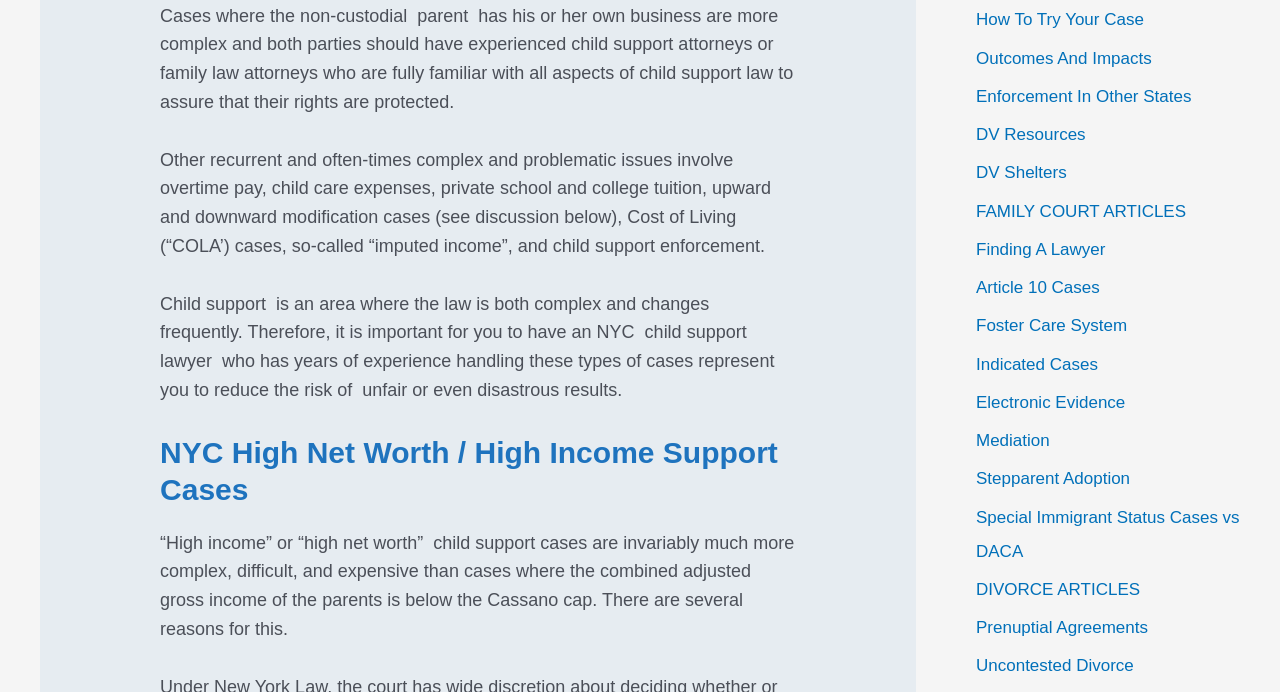What are some common issues in child support cases?
Use the image to give a comprehensive and detailed response to the question.

The webpage lists several common issues in child support cases, including overtime pay, child care expenses, private school and college tuition, upward and downward modification cases, Cost of Living (“COLA’) cases, and imputed income.